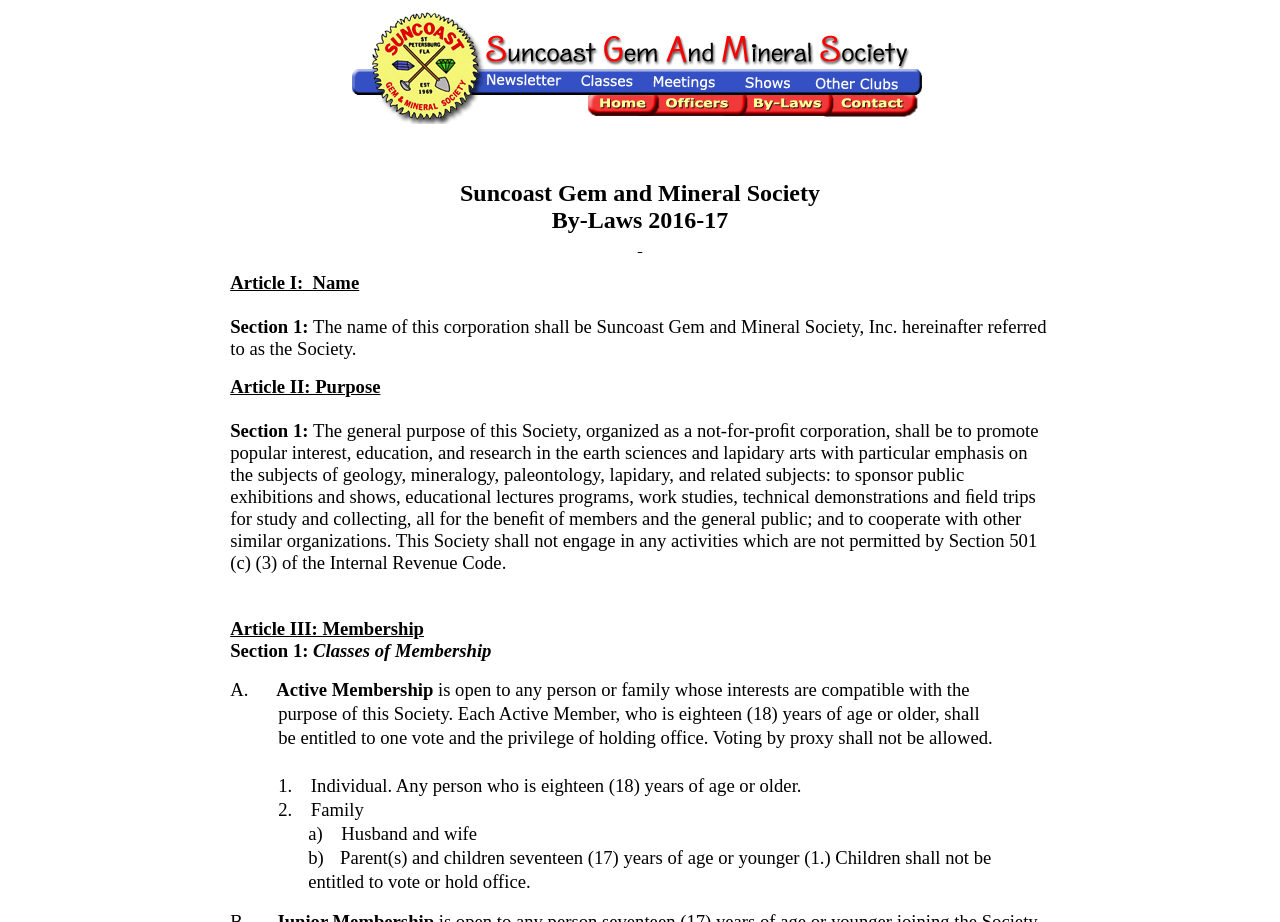Use a single word or phrase to answer this question: 
What is the definition of Family Membership?

Husband and wife, or parent(s) and children seventeen (17) years of age or younger